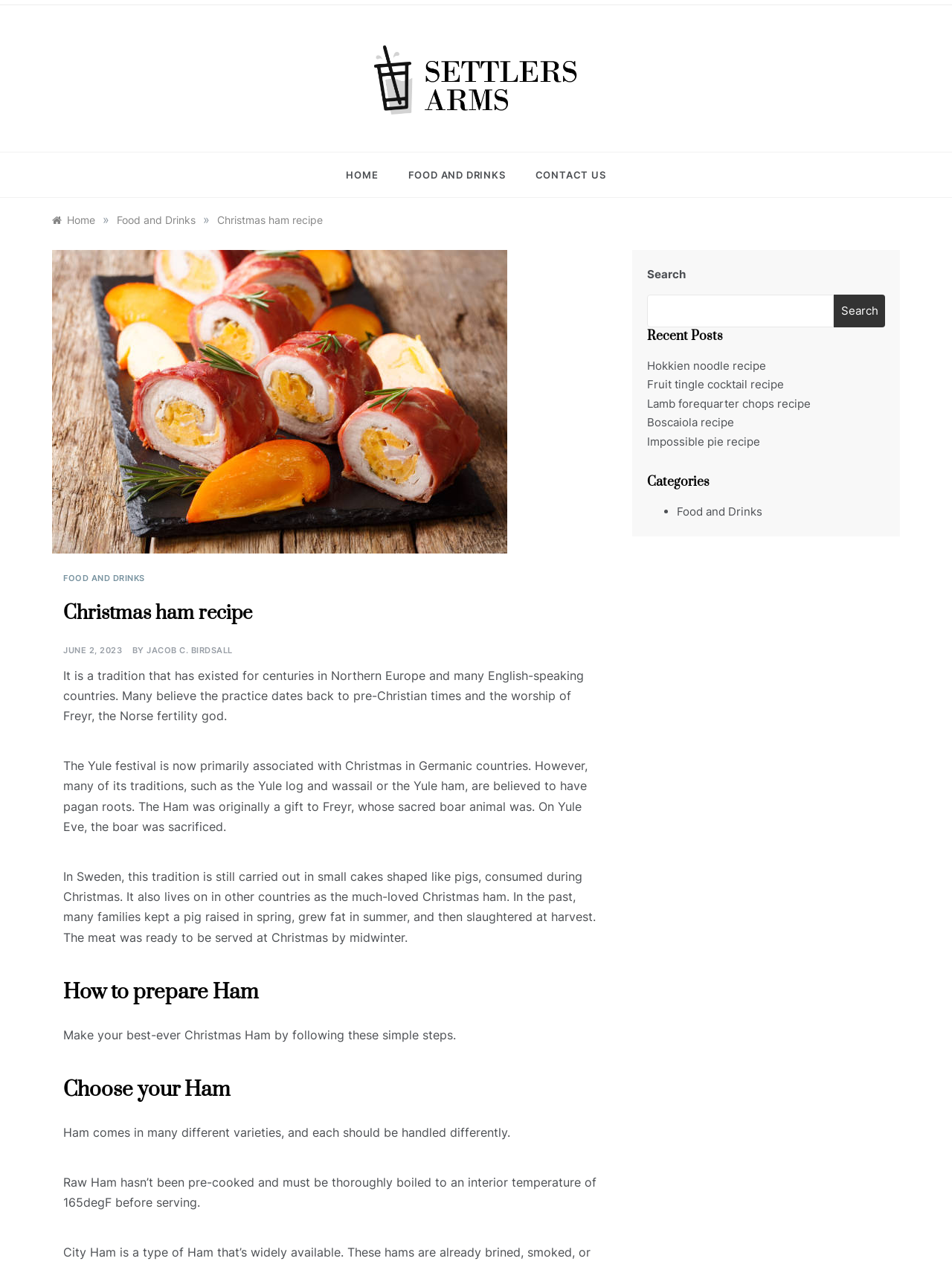Look at the image and give a detailed response to the following question: What is the purpose of the search box?

I determined the purpose of the search box by looking at its location and the text 'Search' next to it. The search box is likely used to search for content within the website.